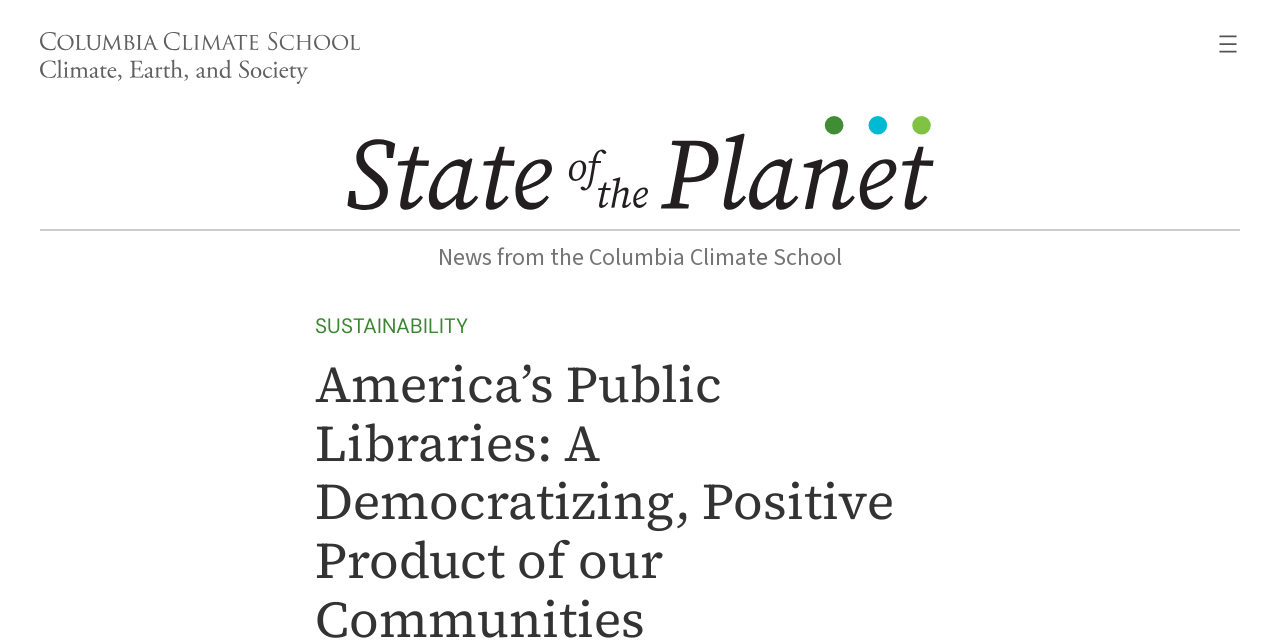Locate the bounding box coordinates of the UI element described by: "State of the Planet.sotp-svg{fill:#231f20}". Provide the coordinates as four float numbers between 0 and 1, formatted as [left, top, right, bottom].

[0.271, 0.182, 0.729, 0.344]